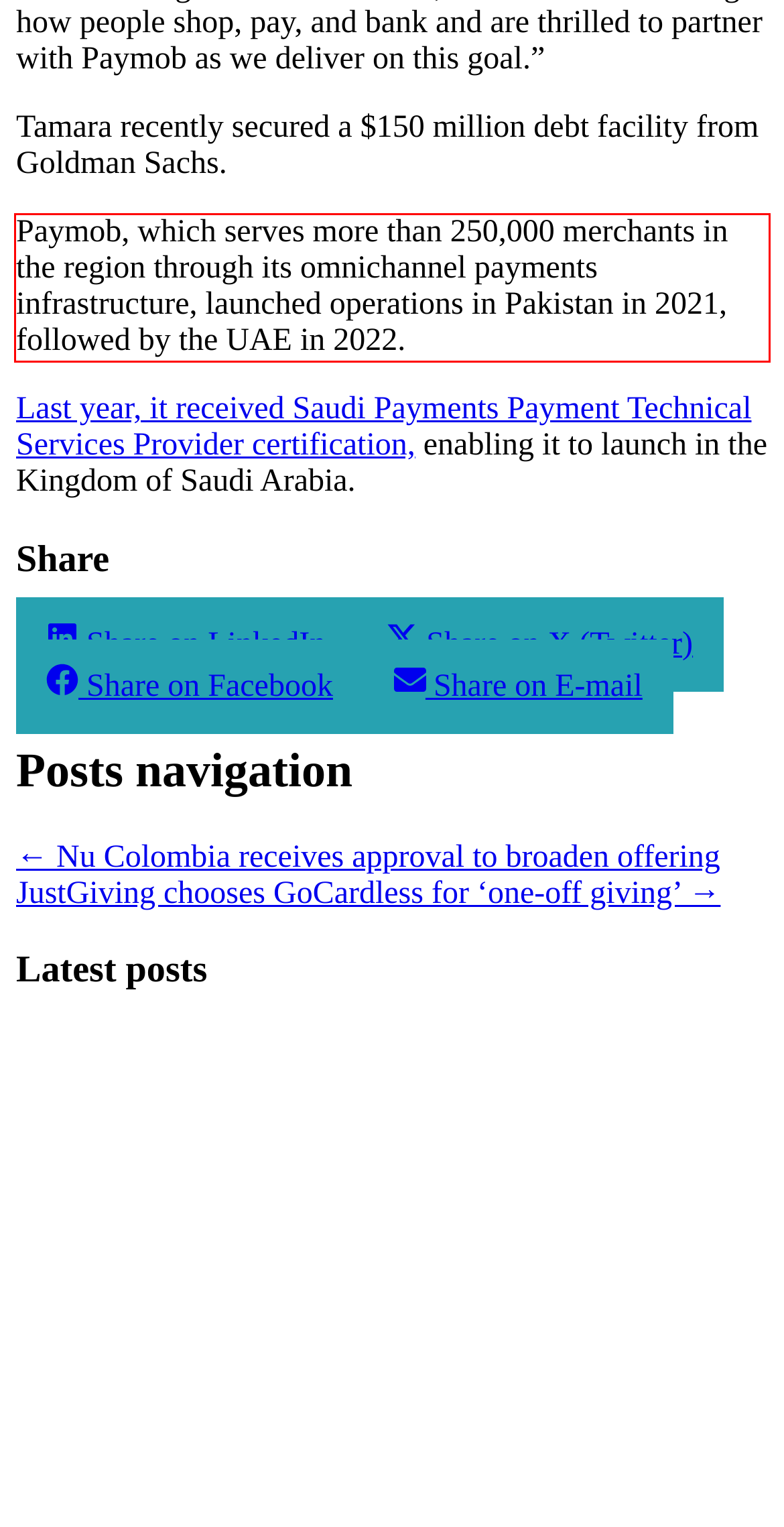You have a screenshot of a webpage where a UI element is enclosed in a red rectangle. Perform OCR to capture the text inside this red rectangle.

Paymob, which serves more than 250,000 merchants in the region through its omnichannel payments infrastructure, launched operations in Pakistan in 2021, followed by the UAE in 2022.